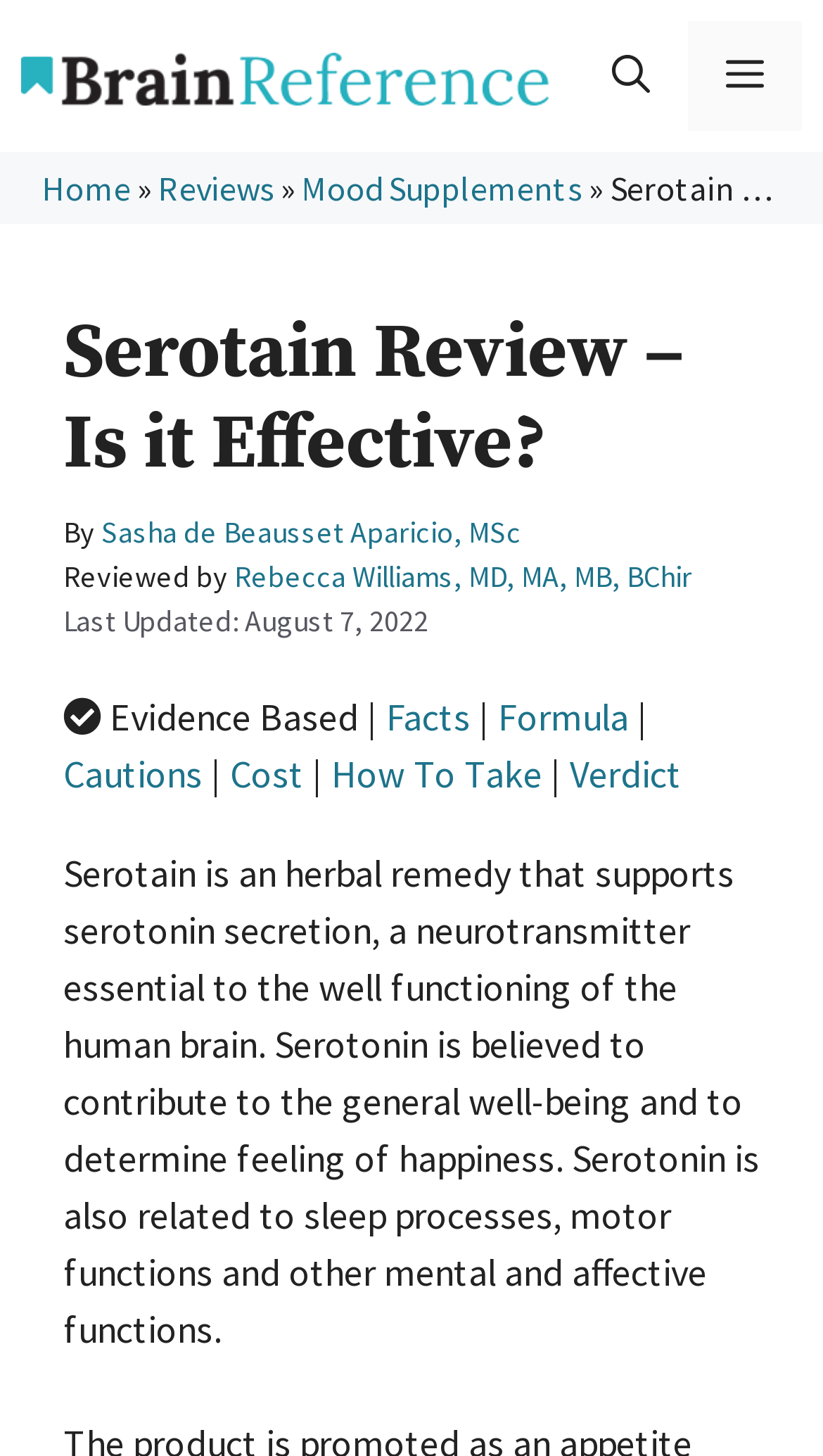Determine the bounding box coordinates for the area you should click to complete the following instruction: "Check the 'Cost' of Serotain".

[0.279, 0.515, 0.369, 0.549]